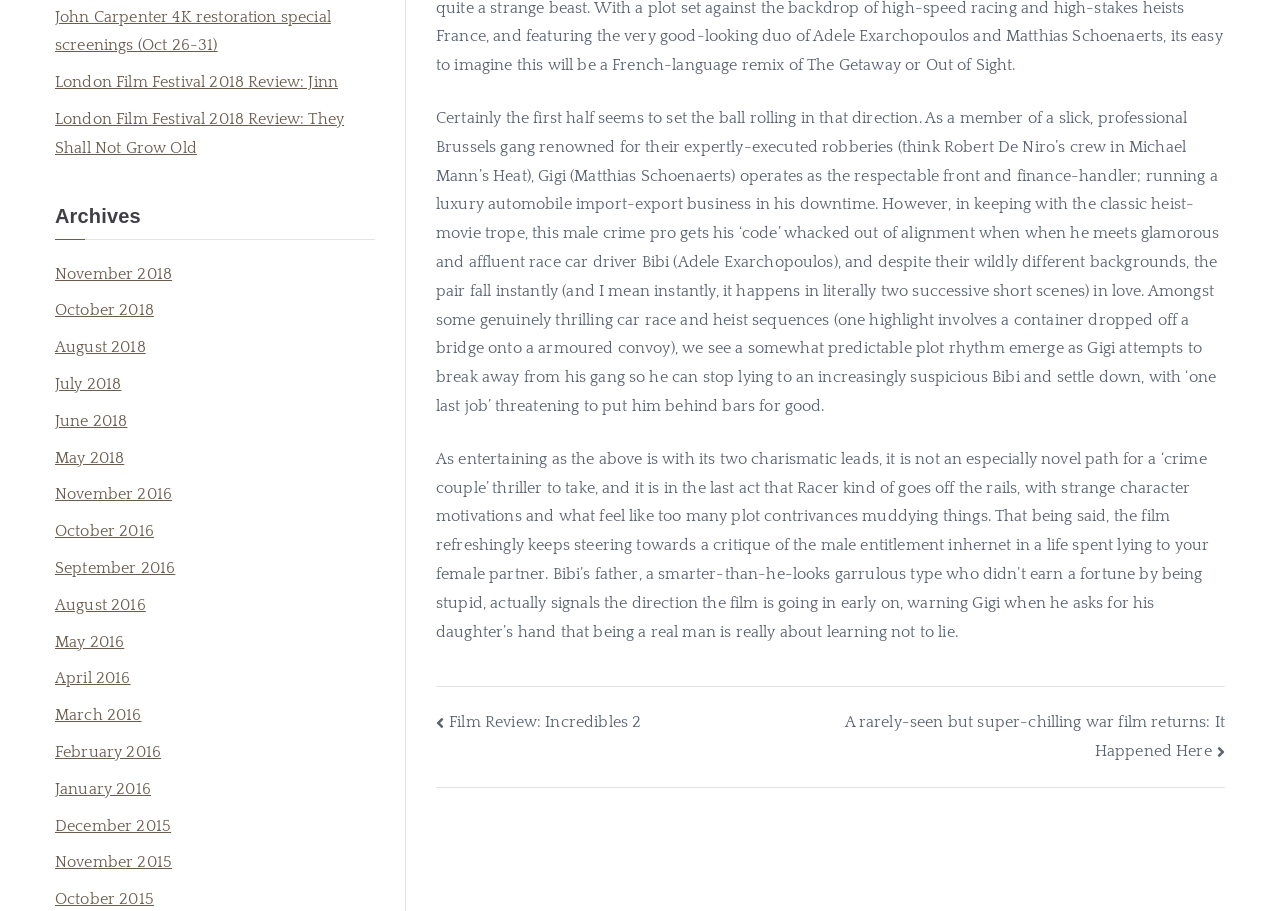Provide the bounding box coordinates of the HTML element described as: "Delta". The bounding box coordinates should be four float numbers between 0 and 1, i.e., [left, top, right, bottom].

None